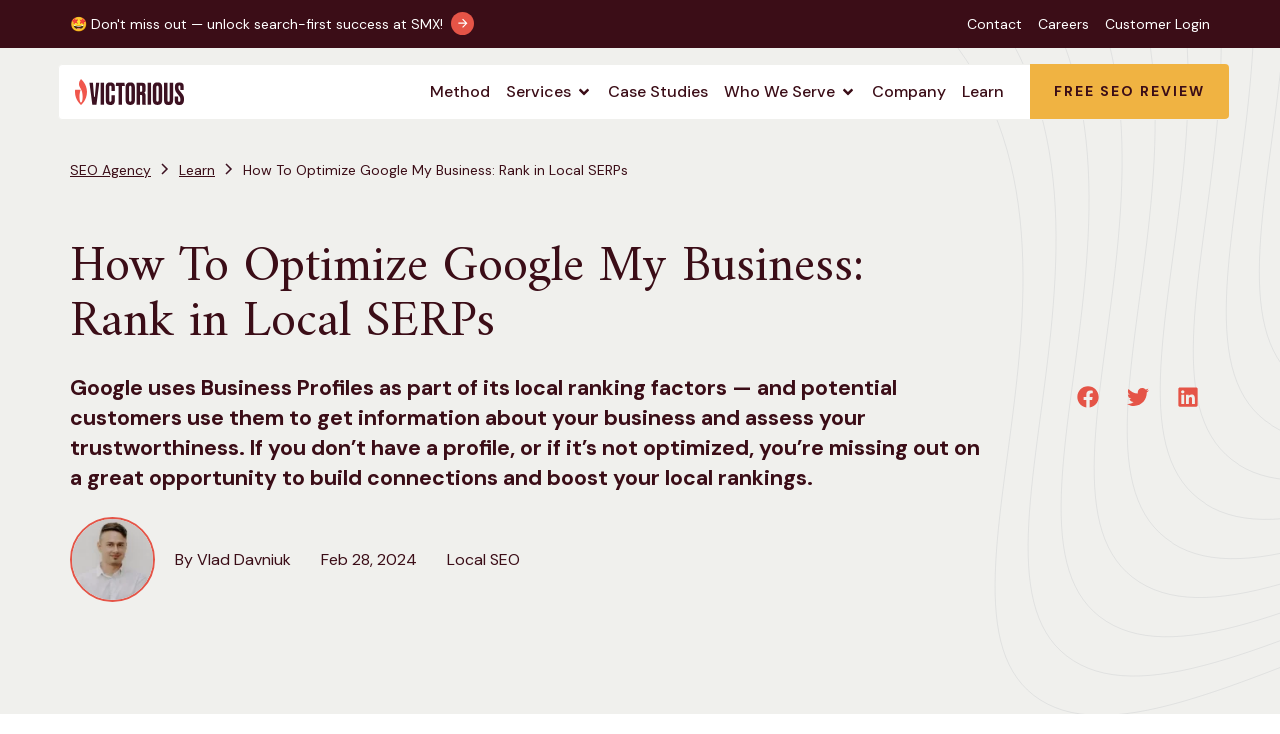What is the date of the article?
Kindly offer a detailed explanation using the data available in the image.

The date of the article is mentioned below the author's name, indicating when the article was published. The date is February 28, 2024.